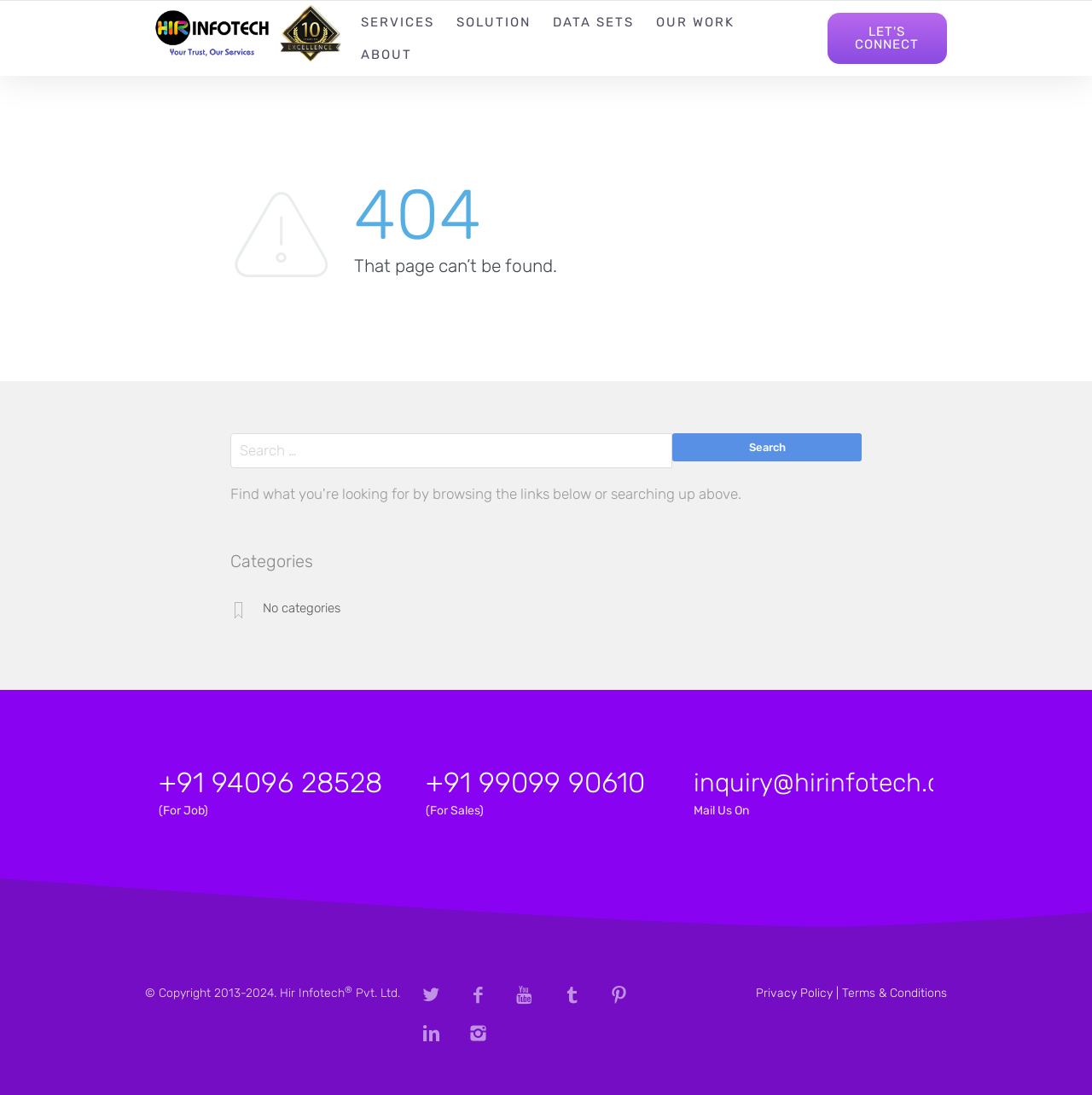Create an elaborate caption that covers all aspects of the webpage.

This webpage displays a "Page not found" error message. At the top, there are six navigation links: "SERVICES", "SOLUTION", "DATA SETS", "OUR WORK", "ABOUT", and "LET'S CONNECT". Below these links, a large heading "404" is centered on the page. 

Under the "404" heading, a message "That page can’t be found." is displayed. On the left side of the page, there is a search bar with a "Search" button. Above the search bar, a heading "Categories" is shown, followed by a message "No categories". 

On the bottom left of the page, there are three contact sections. The first section displays a phone number "+91 94096 28528" with a label "(For Job)". The second section shows a phone number "+91 99099 90610" with a label "(For Sales)". The third section displays an email address "inquiry@hirinfotech.com" with a label "Mail Us On". 

At the very bottom of the page, there is a copyright notice "© Copyright 2013-2024. Hir Infotech Pvt. Ltd." with a registered trademark symbol. On the right side of the copyright notice, there are five social media links represented by icons. Finally, there are two links "Privacy Policy" and "Terms & Conditions" separated by a vertical bar.